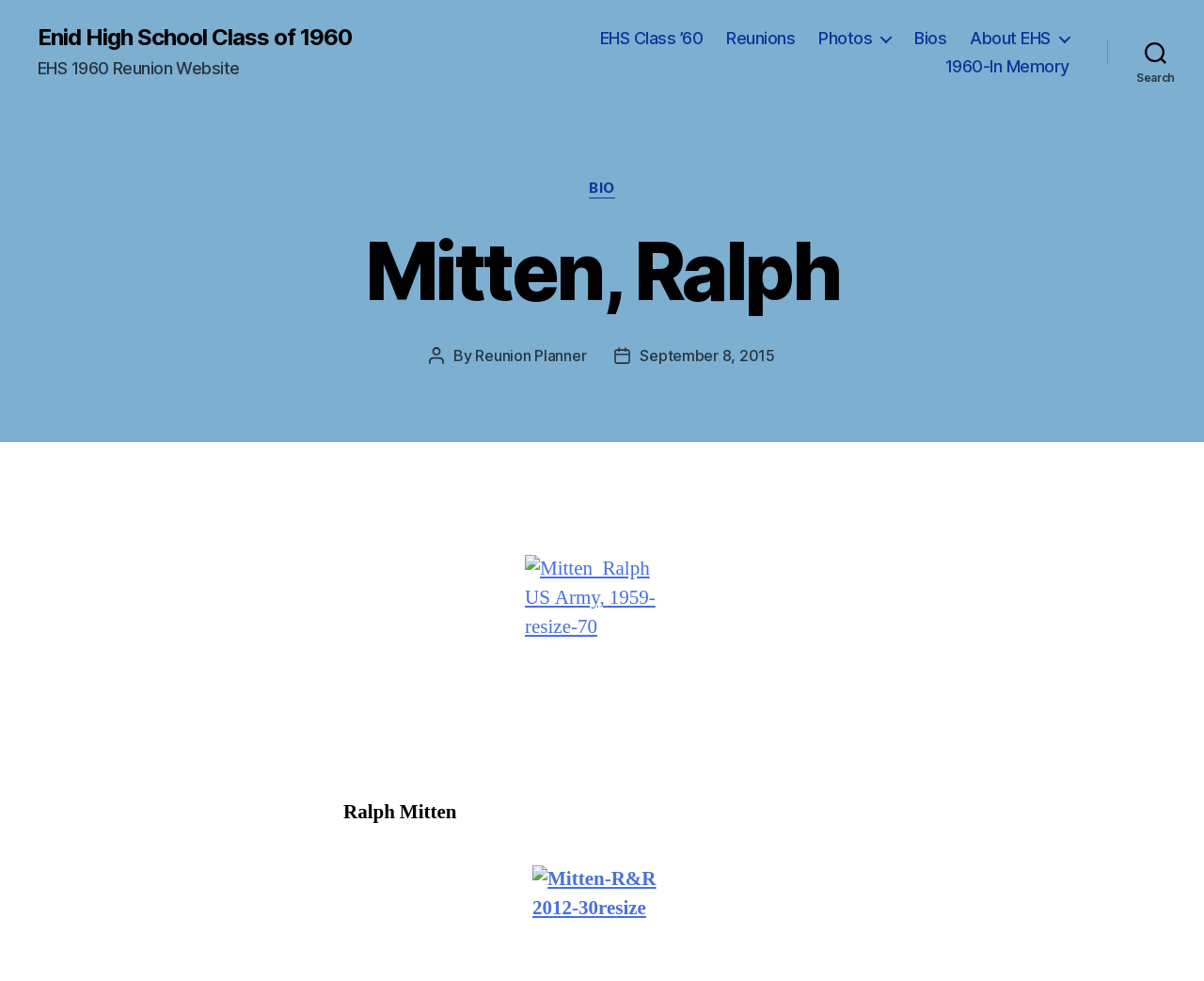Please identify the bounding box coordinates of the clickable area that will allow you to execute the instruction: "Read the biography of Ralph Mitten".

[0.109, 0.231, 0.891, 0.323]